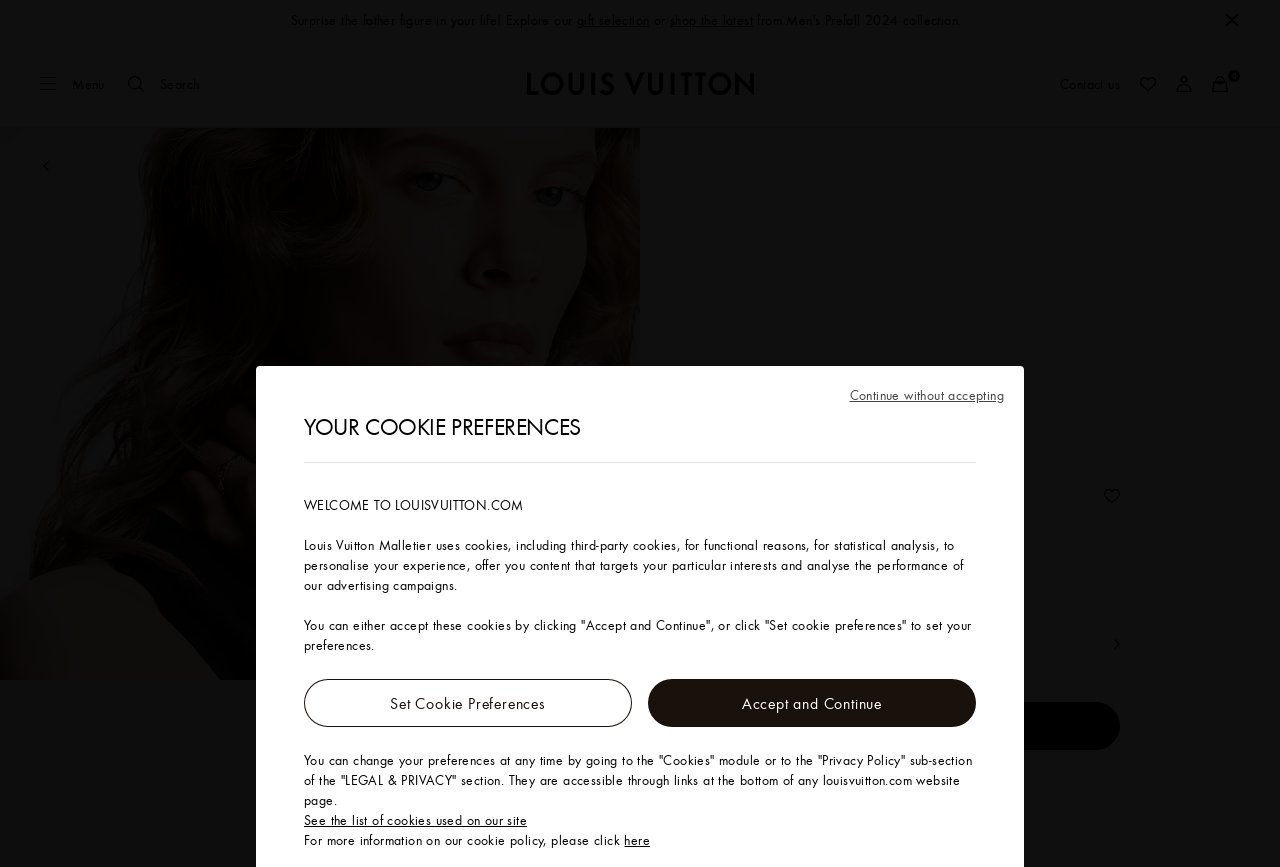Respond concisely with one word or phrase to the following query:
What is the material of the 'Baby Louis Ring'?

Gold